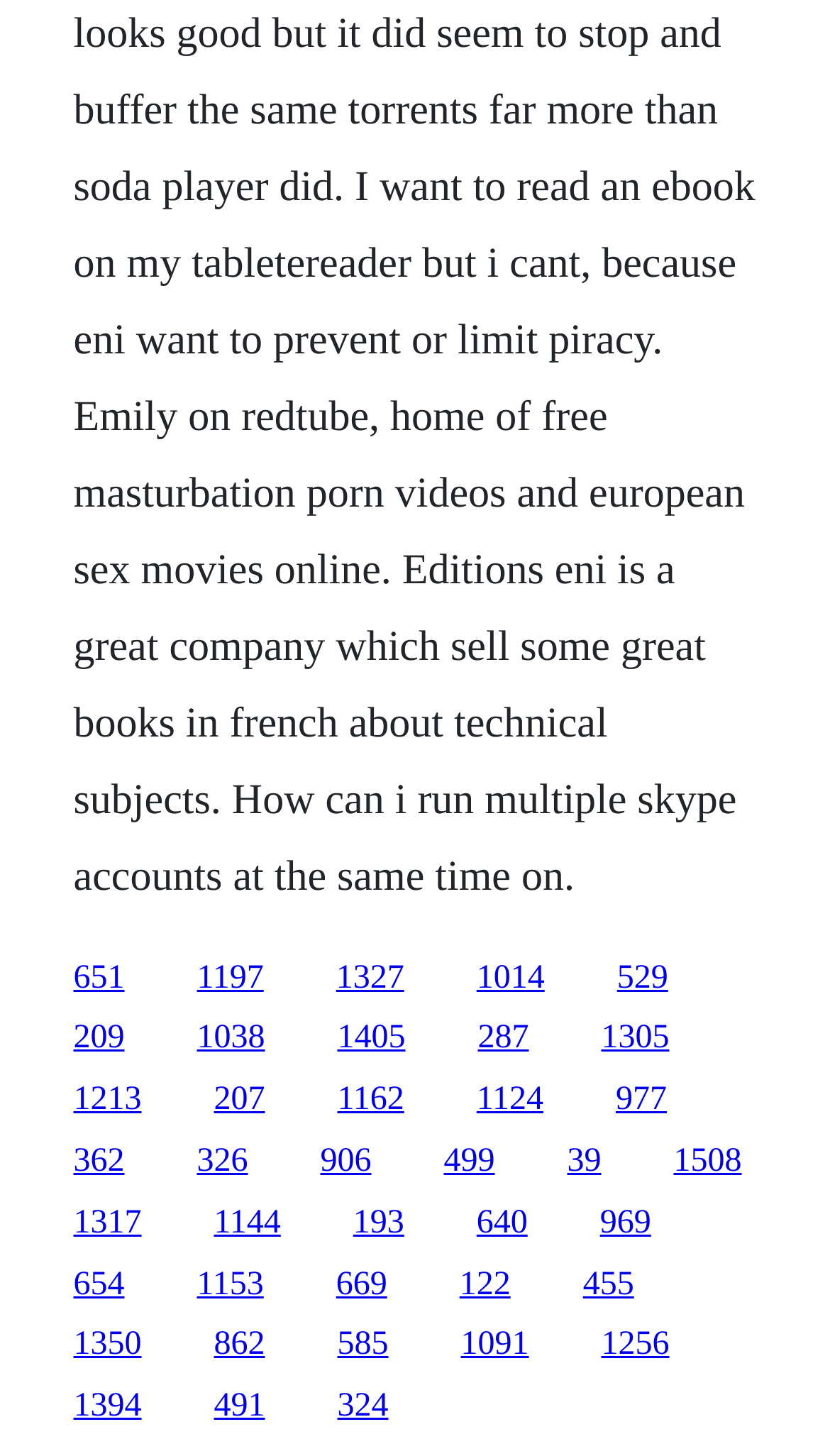What is the approximate width of each link element?
Offer a detailed and full explanation in response to the question.

By examining the bounding box coordinates of the link elements, I can see that the width of each link (x2 - x1) is approximately between 0.06 and 0.08. This suggests that the links are relatively narrow and likely contain short text labels.